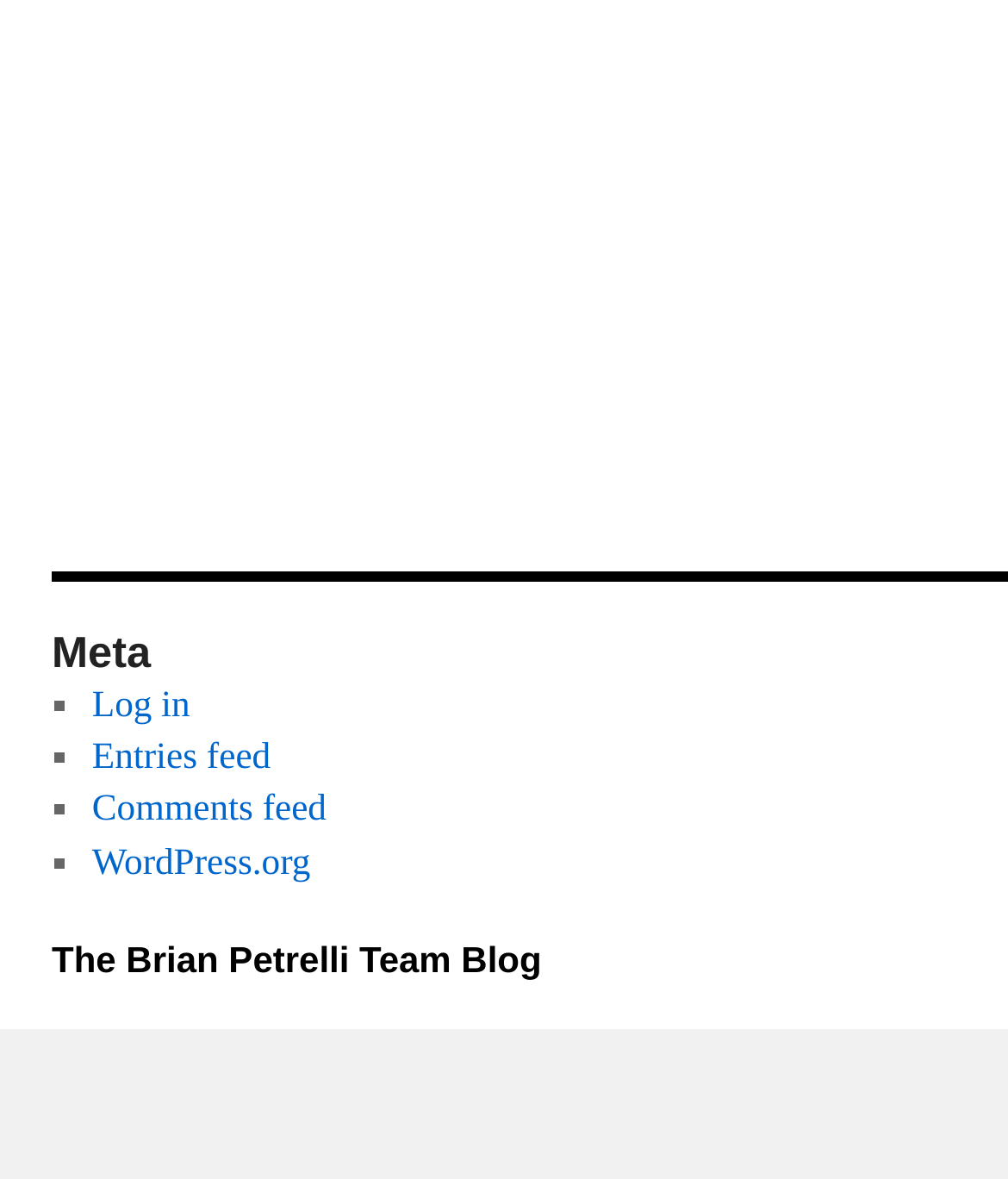Provide the bounding box coordinates of the HTML element this sentence describes: "WordPress.org". The bounding box coordinates consist of four float numbers between 0 and 1, i.e., [left, top, right, bottom].

[0.091, 0.797, 0.308, 0.833]